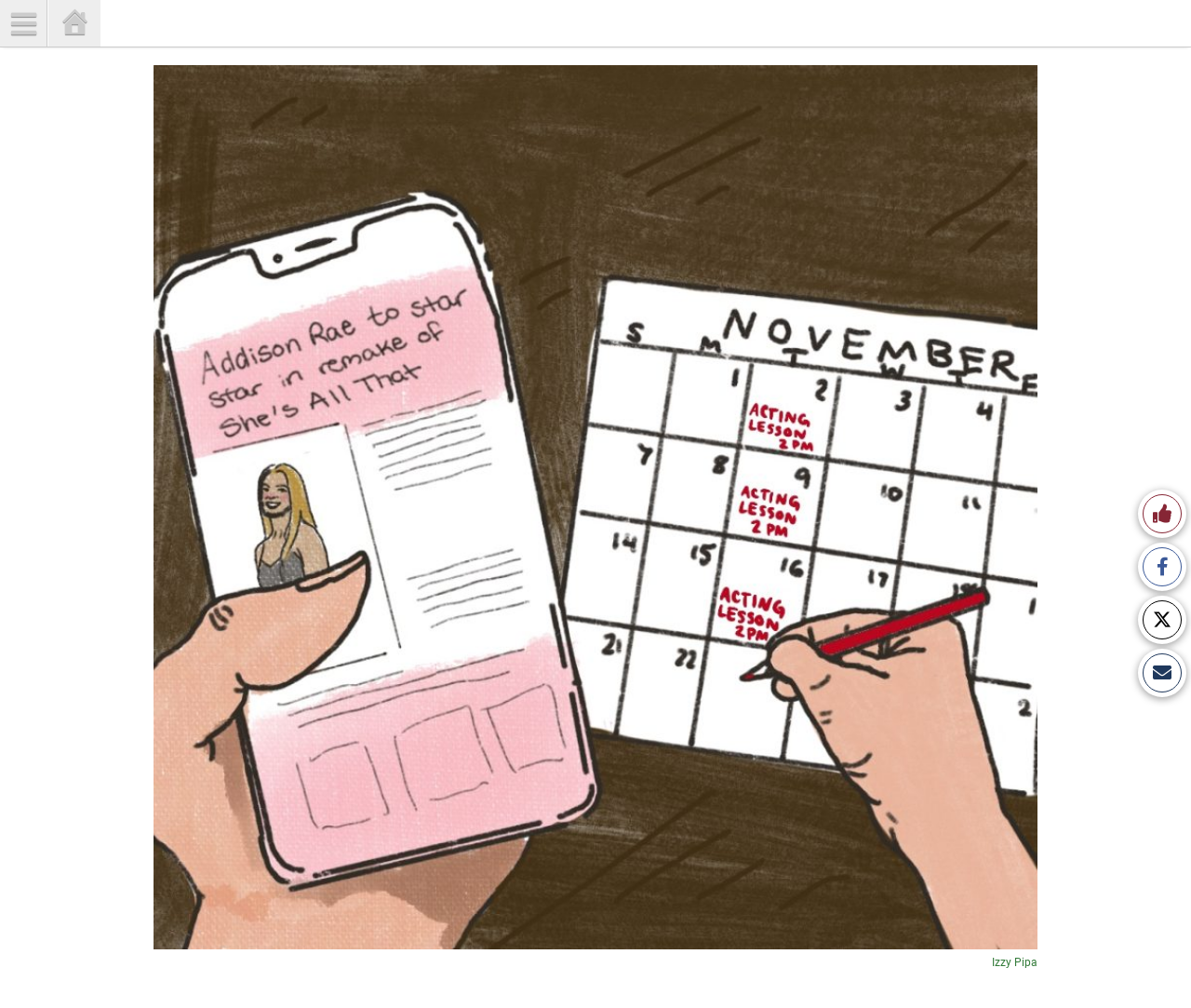Please provide a brief answer to the question using only one word or phrase: 
What is the name of the website?

The Vermont Cynic